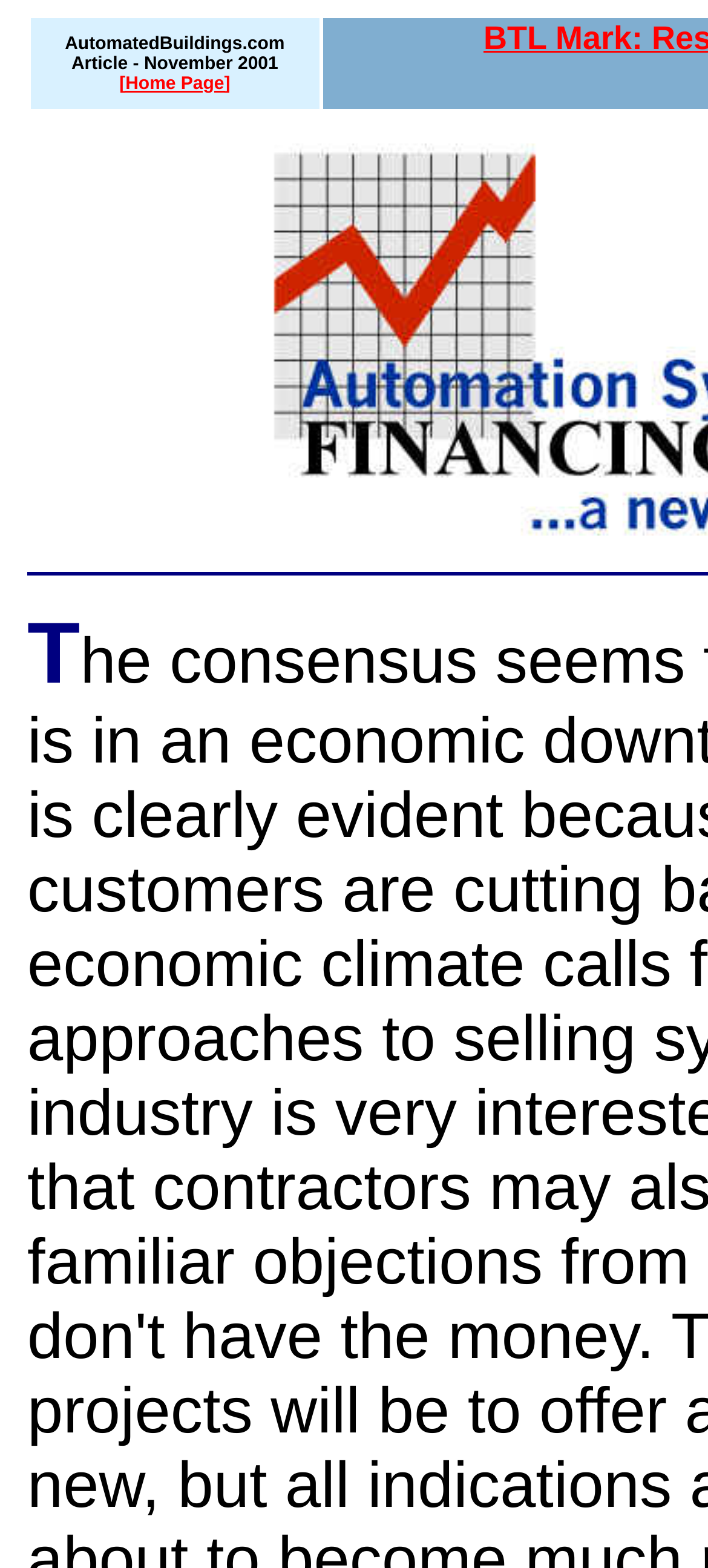Using the format (top-left x, top-left y, bottom-right x, bottom-right y), provide the bounding box coordinates for the described UI element. All values should be floating point numbers between 0 and 1: [Home Page]

[0.169, 0.047, 0.325, 0.06]